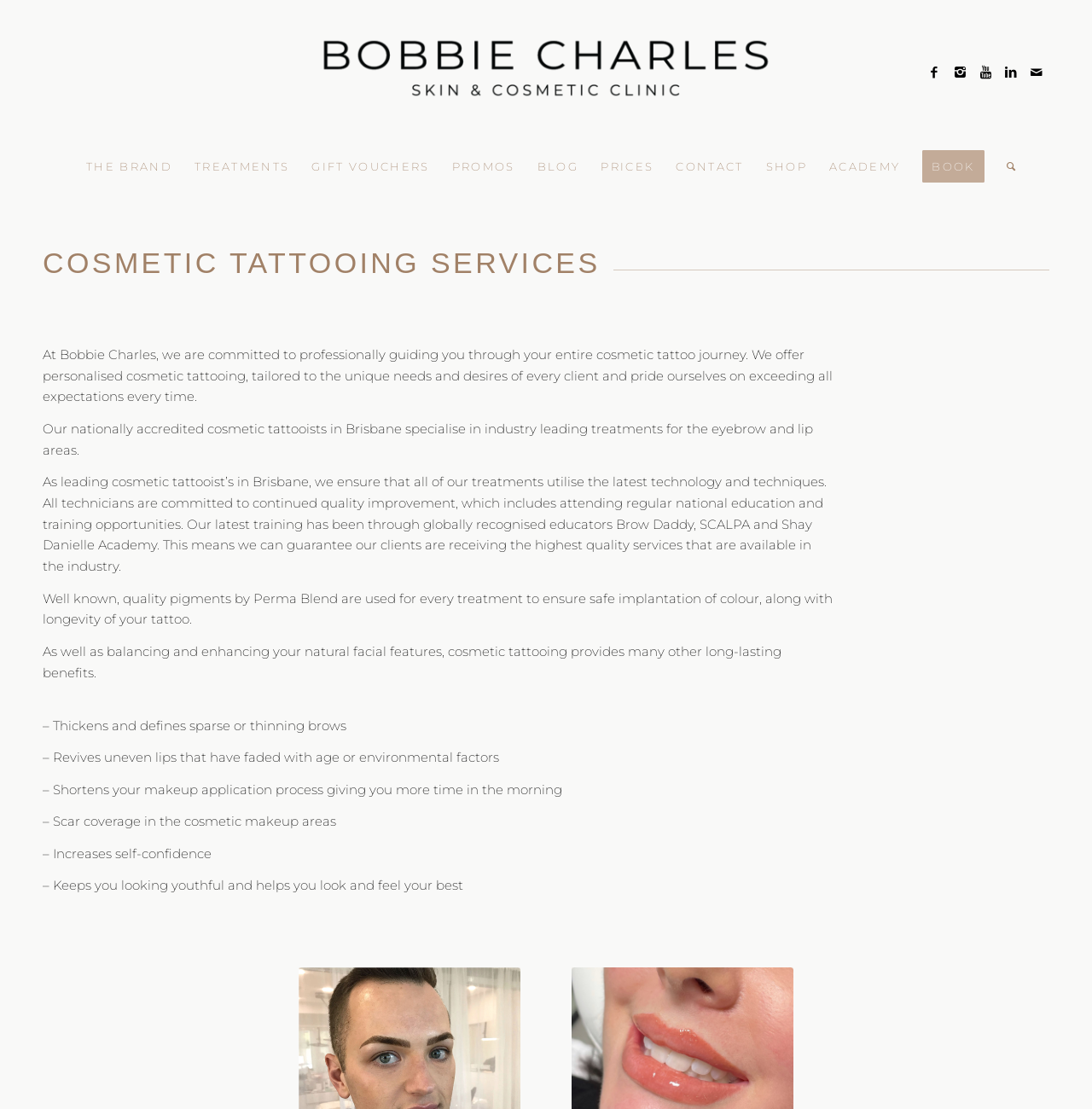Determine the bounding box for the described UI element: "THE BRAND".

[0.069, 0.131, 0.168, 0.169]